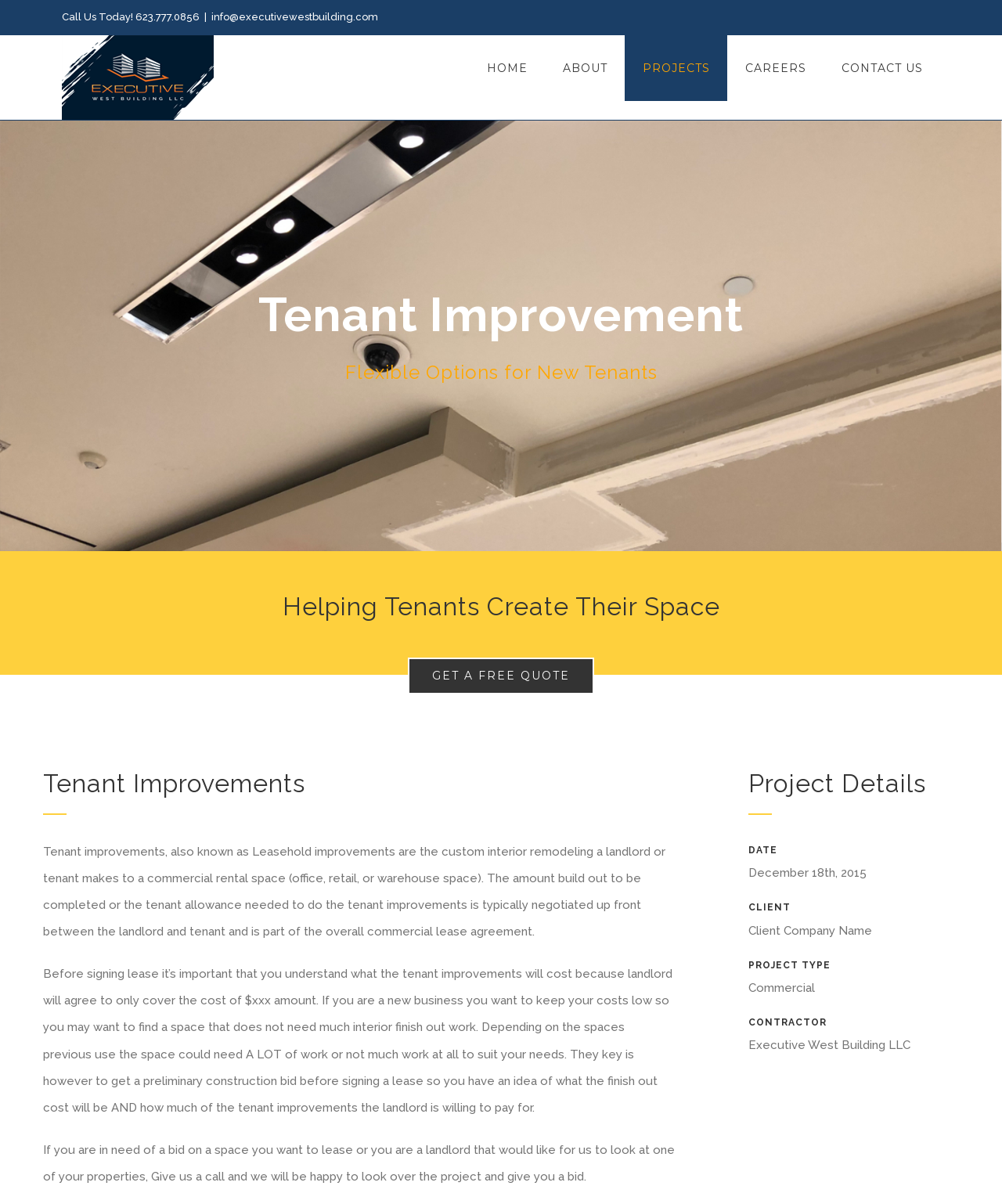How can you get a bid on a space you want to lease?
Using the visual information from the image, give a one-word or short-phrase answer.

Give us a call